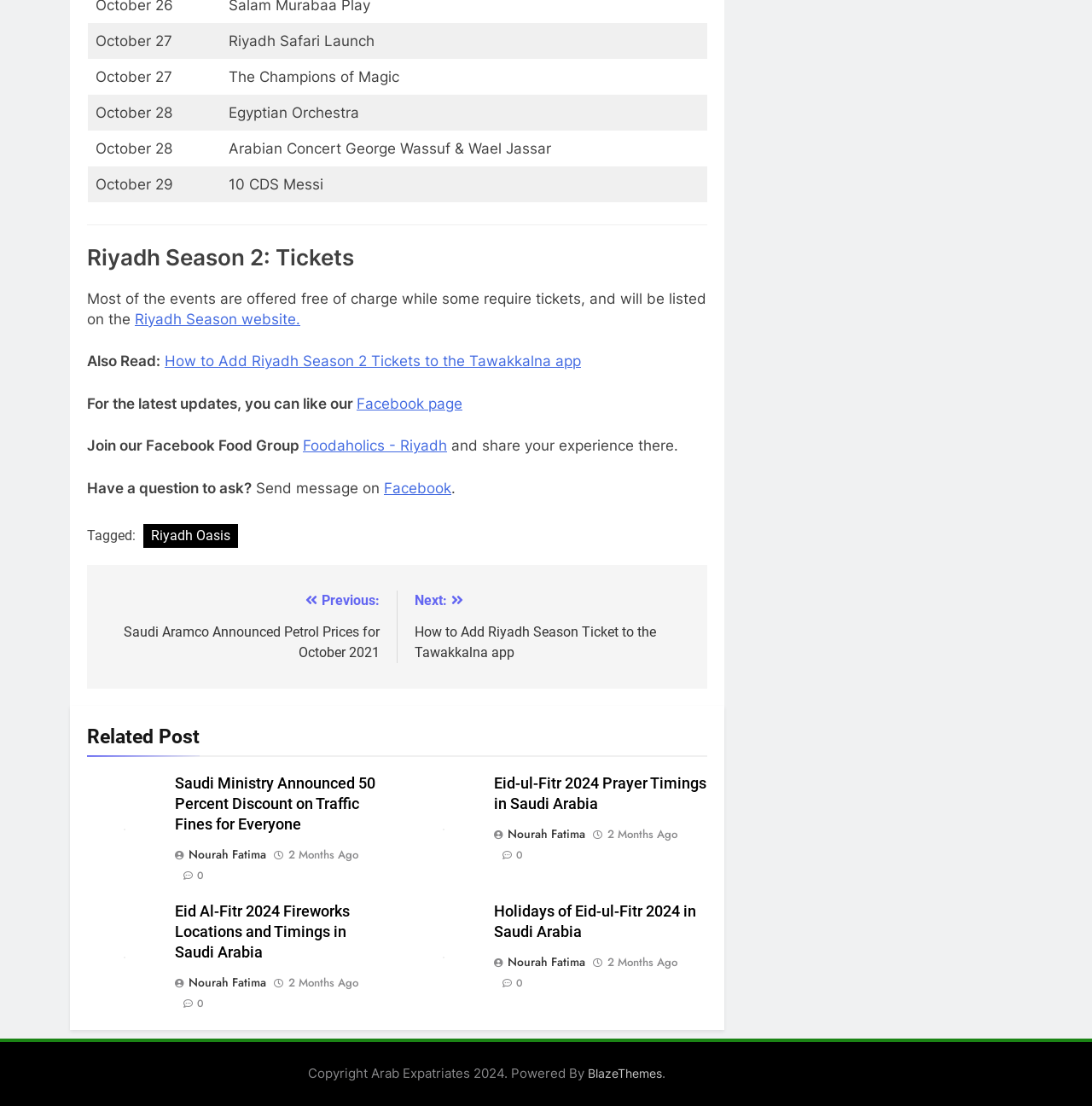Determine the bounding box coordinates for the area you should click to complete the following instruction: "Read more about How to Add Riyadh Season 2 Tickets to the Tawakkalna app".

[0.151, 0.319, 0.532, 0.334]